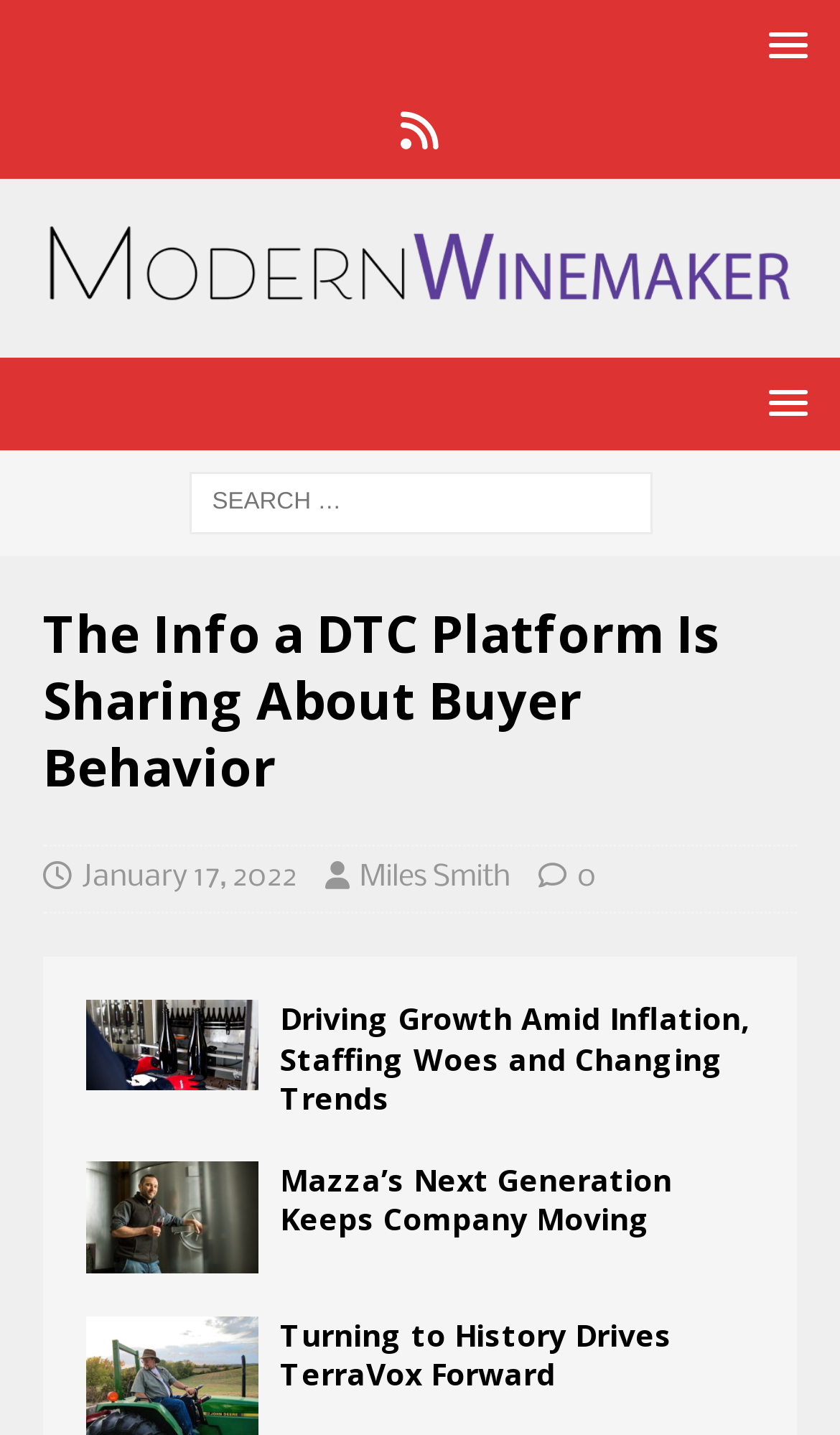Give a one-word or one-phrase response to the question: 
Who is the author of the second article?

Miles Smith